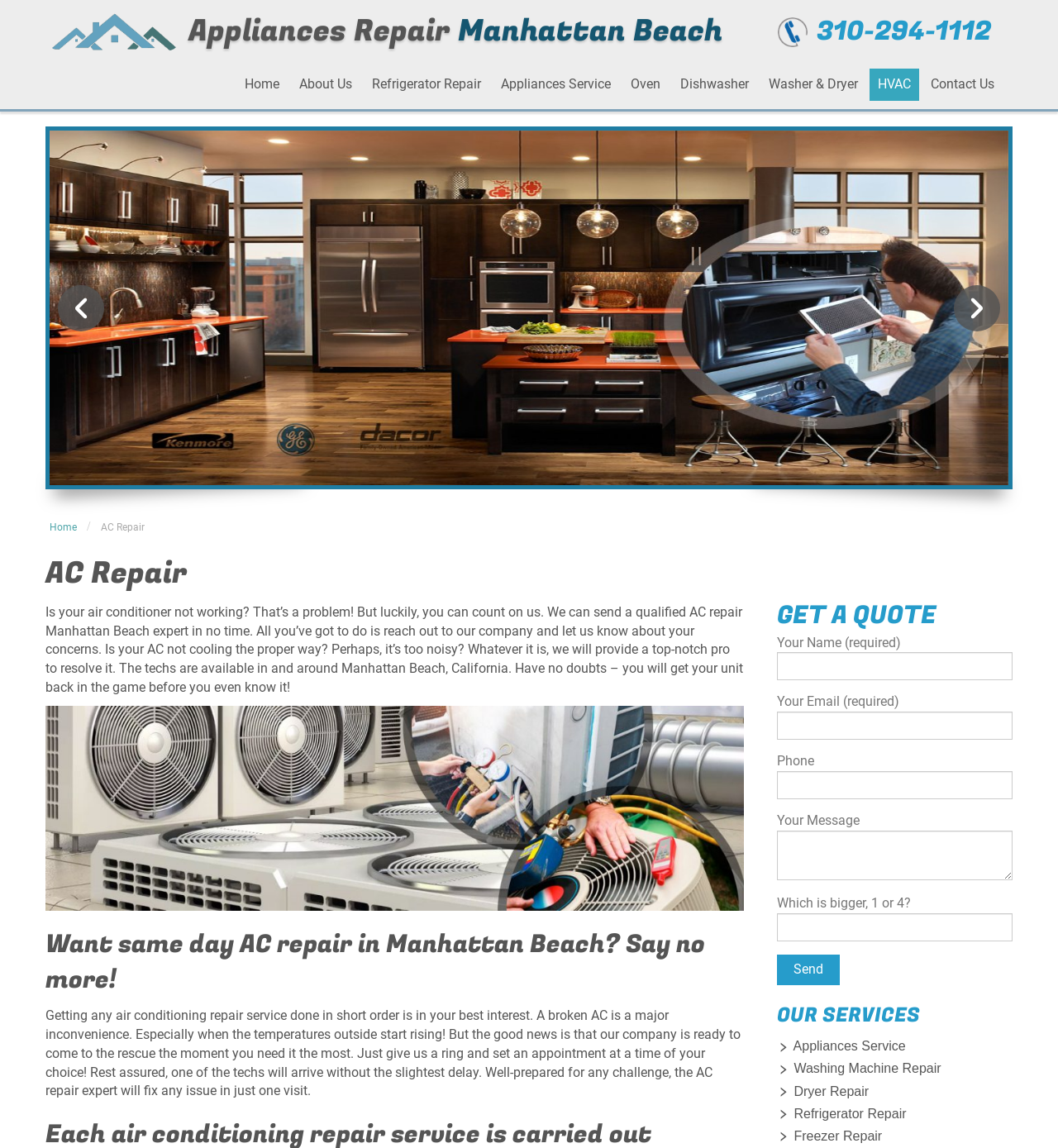What is the phone number to call for AC repair?
Based on the screenshot, provide a one-word or short-phrase response.

310-294-1112